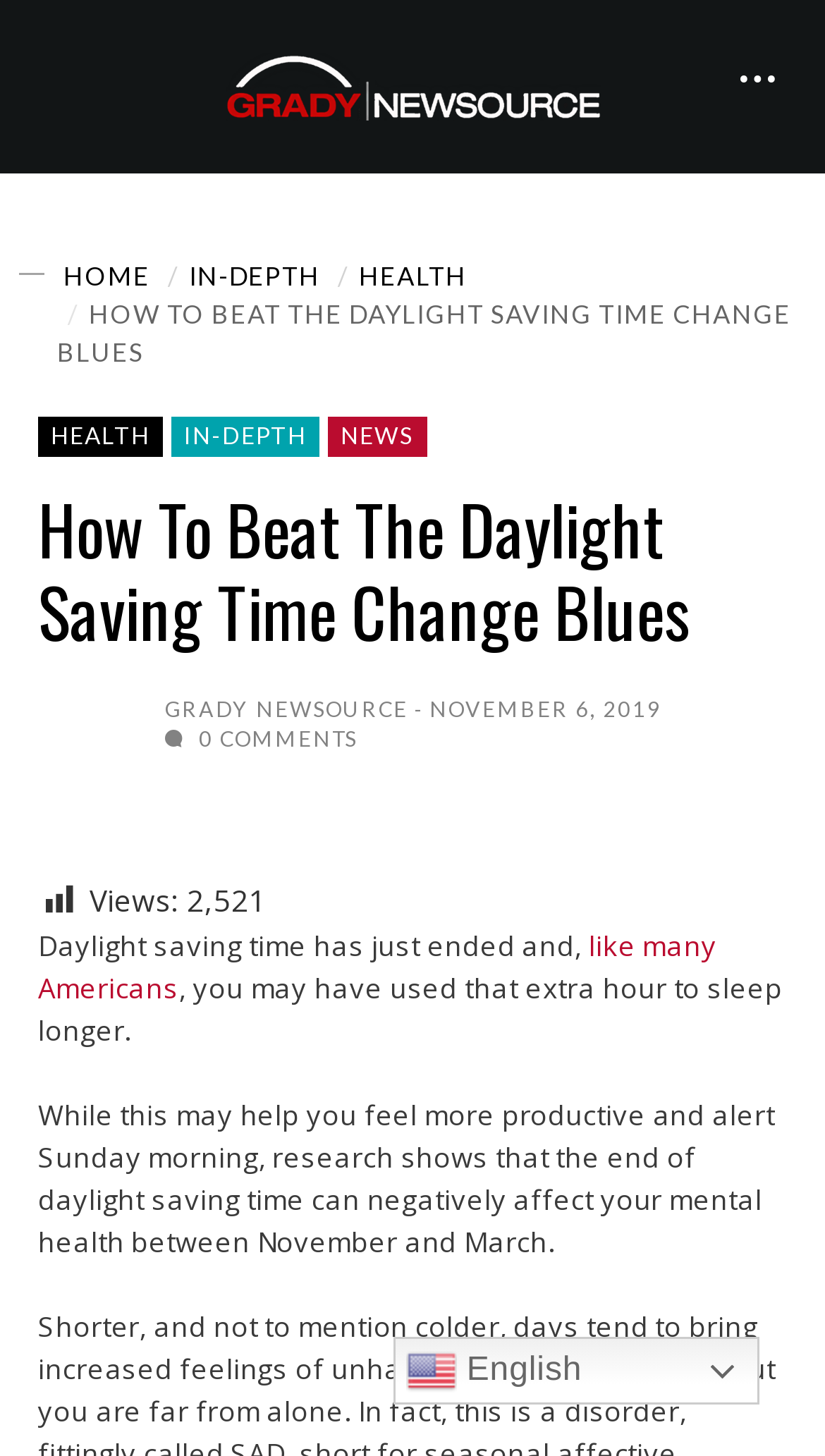Please identify the bounding box coordinates of the element that needs to be clicked to execute the following command: "Go to the IN-DEPTH section". Provide the bounding box using four float numbers between 0 and 1, formatted as [left, top, right, bottom].

[0.191, 0.179, 0.388, 0.2]